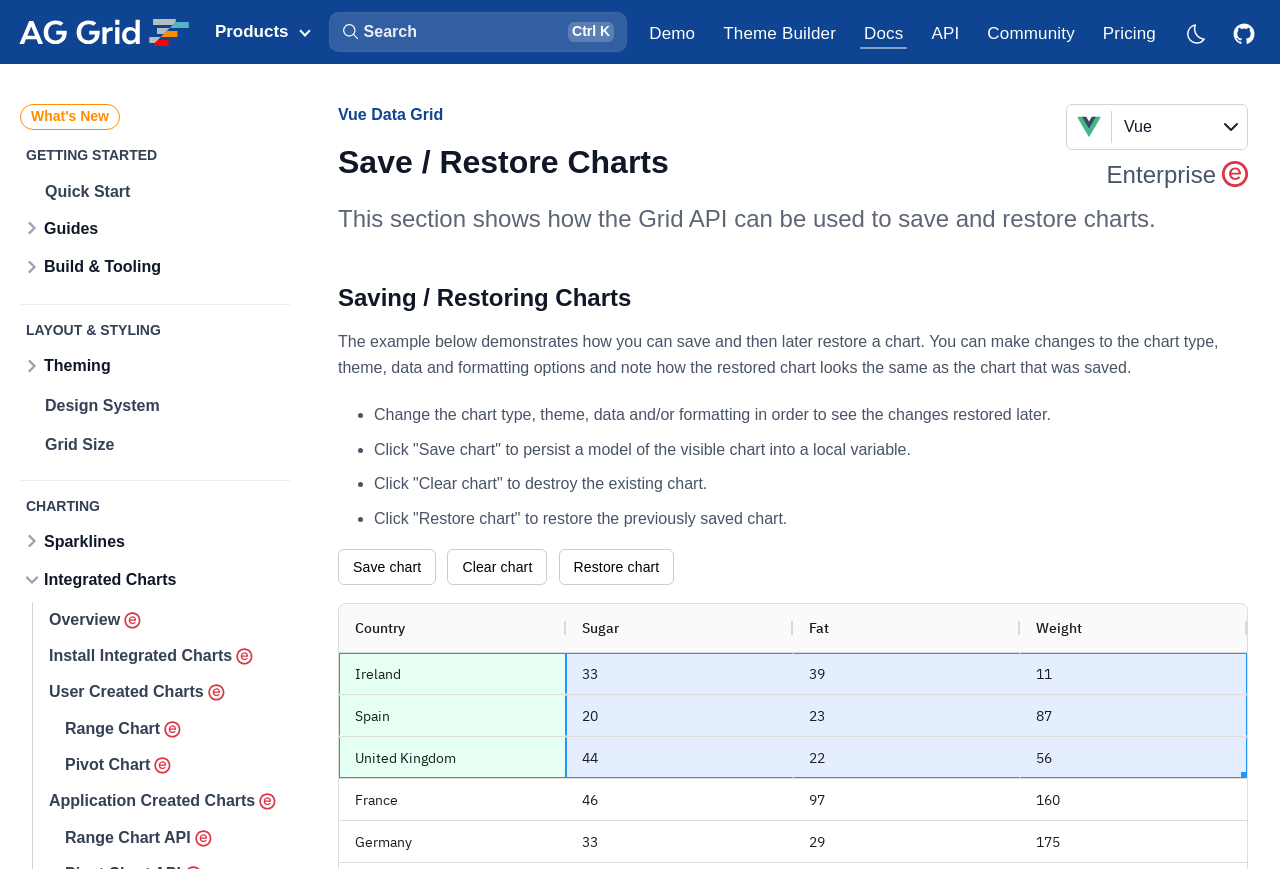Locate the bounding box coordinates of the element you need to click to accomplish the task described by this instruction: "Click the 'Home' link".

[0.003, 0.0, 0.159, 0.074]